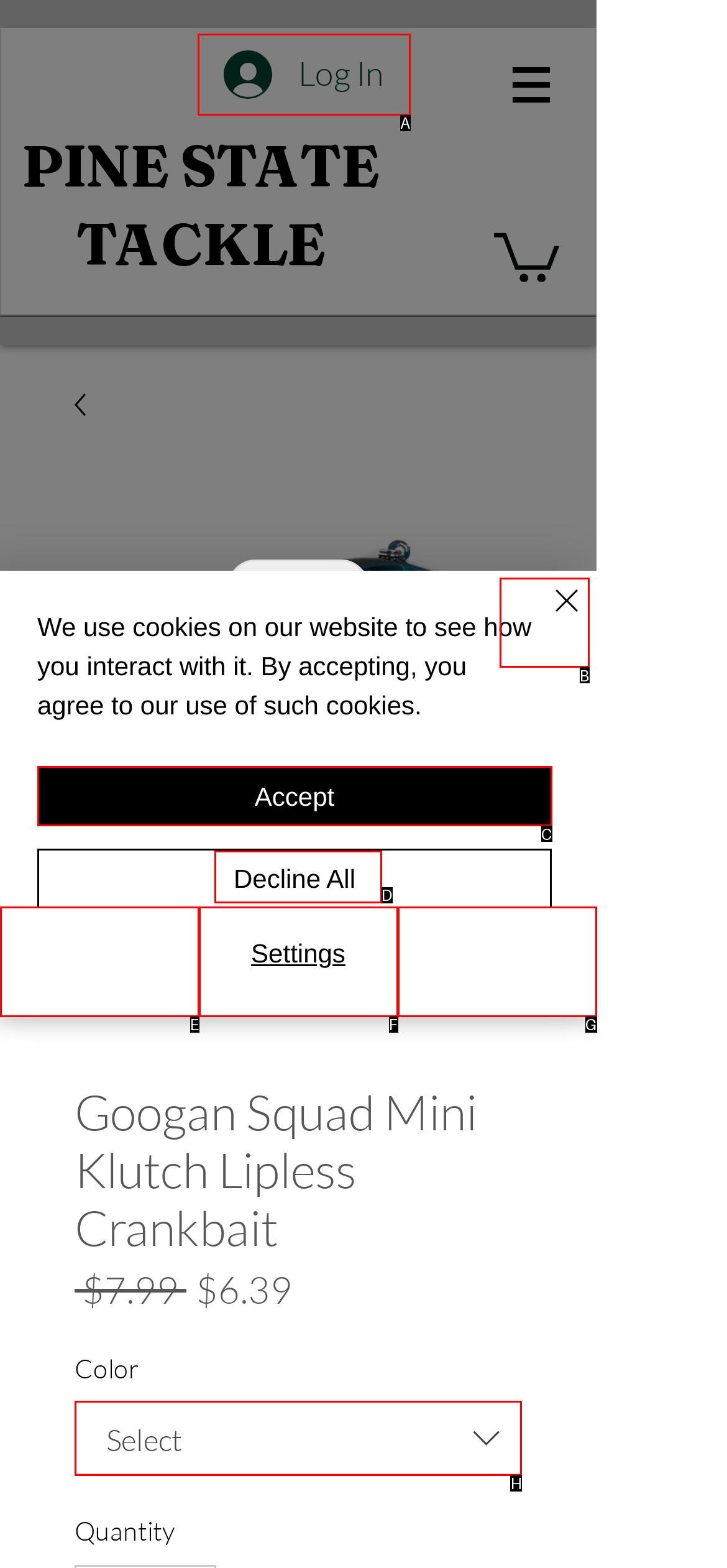Identify the letter of the UI element that corresponds to: ㅤㅤCheck it Outㅤㅤ
Respond with the letter of the option directly.

D